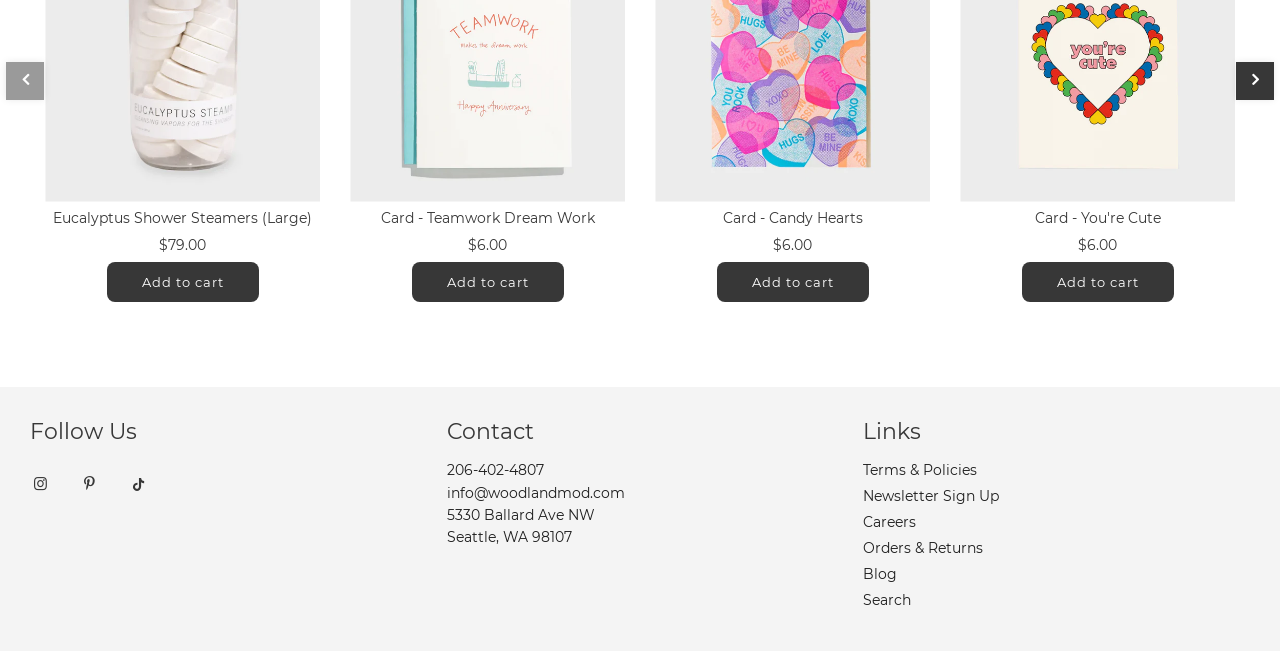Carefully observe the image and respond to the question with a detailed answer:
What is the price of Card - Teamwork Dream Work?

The price of Card - Teamwork Dream Work can be found next to the product name, which is $6.00.